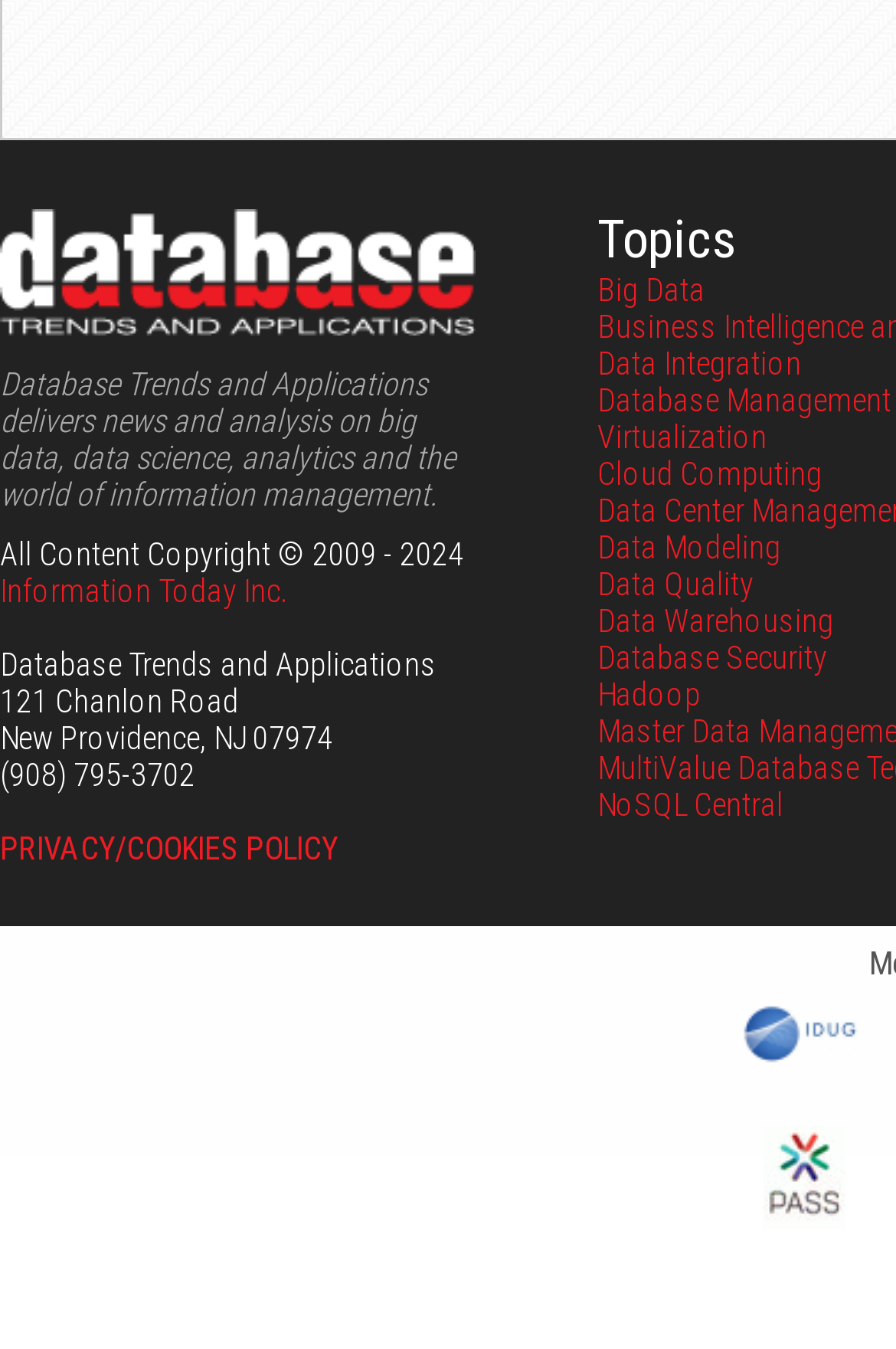Use one word or a short phrase to answer the question provided: 
What are the topics listed on the webpage?

Big Data, Data Integration, ...